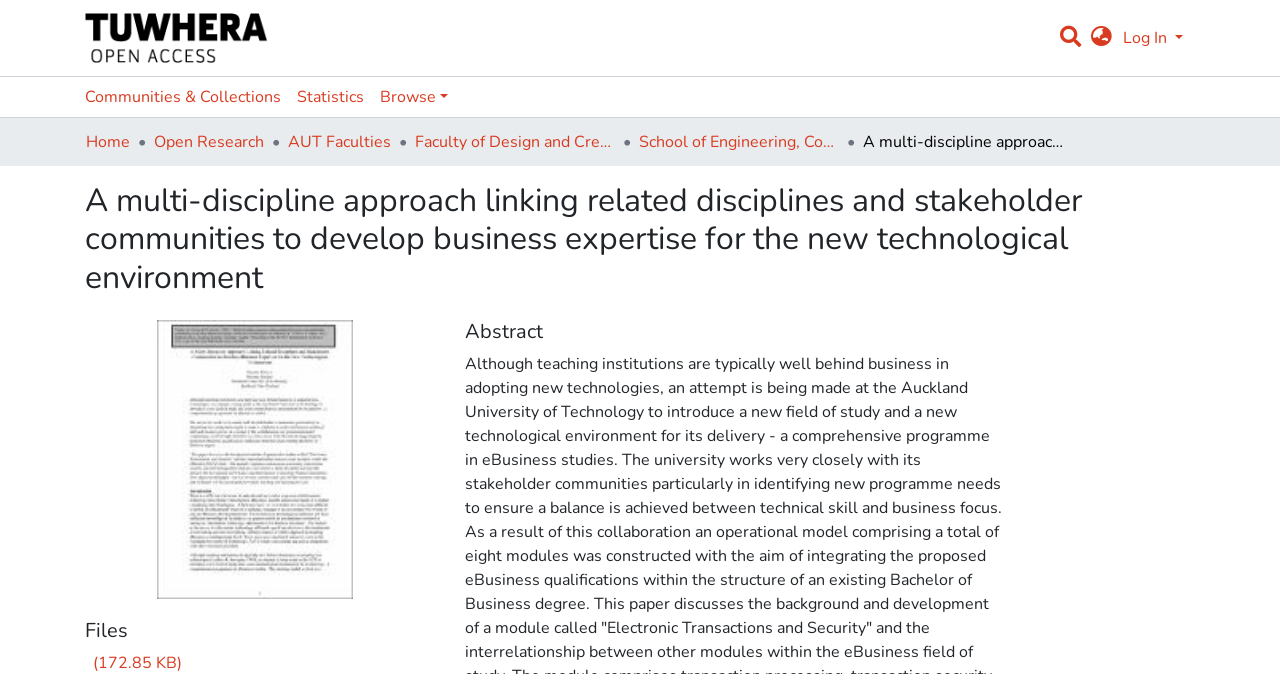Find the bounding box coordinates of the clickable area that will achieve the following instruction: "Search for something".

[0.824, 0.027, 0.847, 0.083]